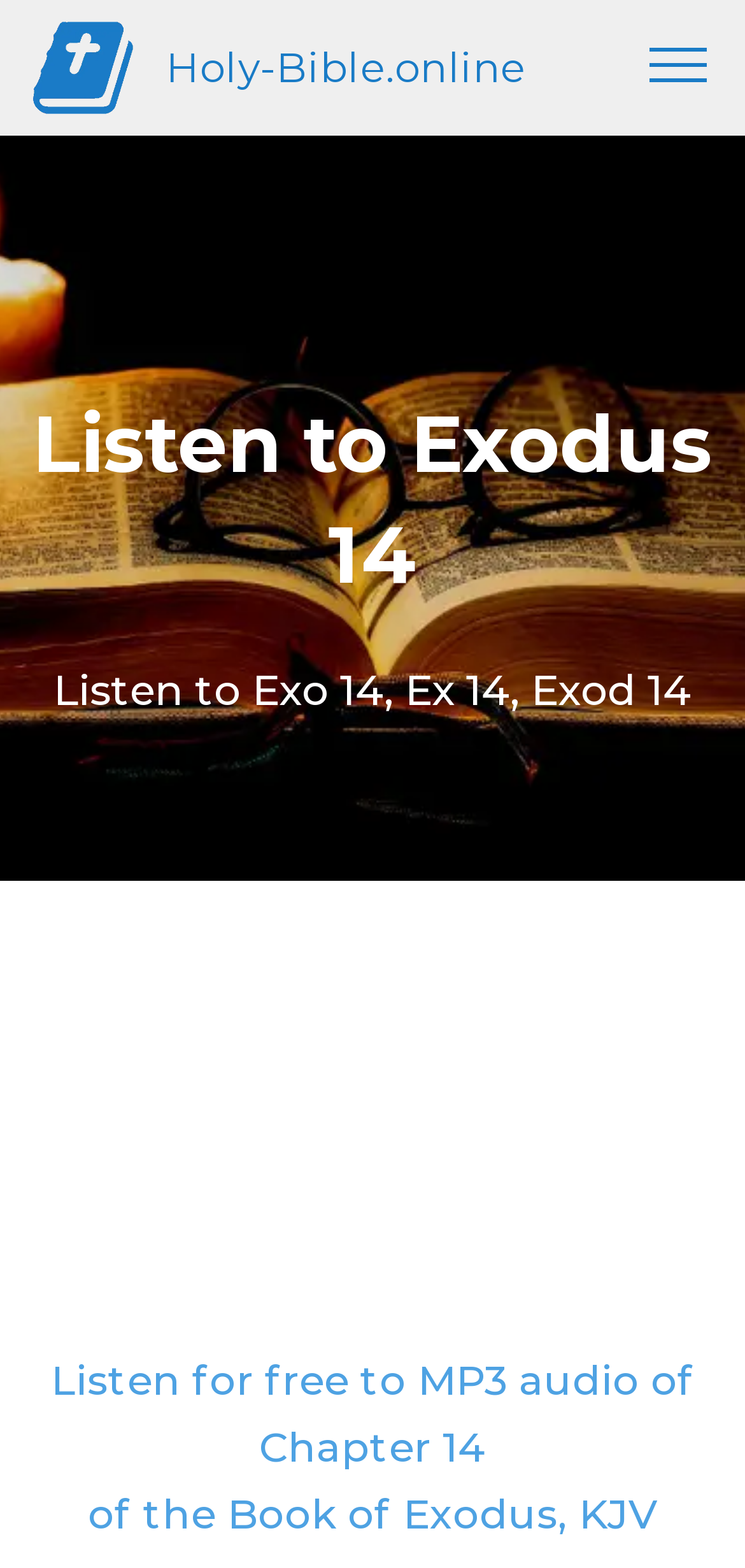Generate a comprehensive description of the webpage content.

The webpage is focused on providing an audio recording of the Book of Exodus, Chapter 14 from the Holy Bible in King James Version (KJV). At the top left corner, there is a link to "Holy-Bible.online" accompanied by a small image of the same name. To the right of this link, there is another link to "Holy-Bible.online" with a slightly different position. 

On the top right corner, there is a button with no text. Below the top links, there are two headings, one stating "Listen to Exodus 14" and the other listing different abbreviations for Exodus 14. 

The main content of the webpage is an audio recording of Chapter 14 of the Book of Exodus, KJV, which can be listened to for free in MP3 format, as indicated by the heading at the bottom of the page. 

In the middle of the page, there is a region marked as an advertisement, taking up a significant portion of the page.